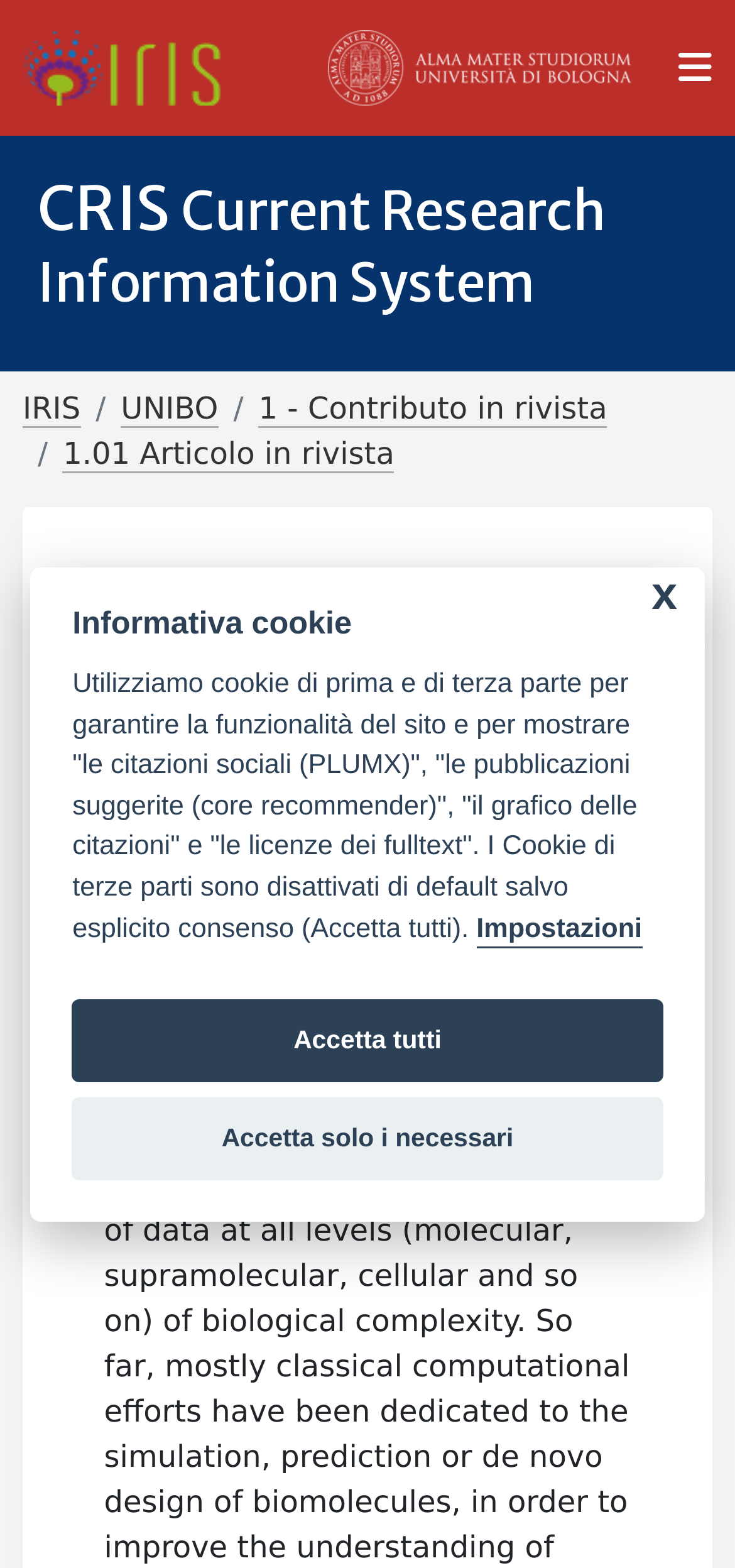Identify the bounding box coordinates of the part that should be clicked to carry out this instruction: "Visit the EPL homepage".

None